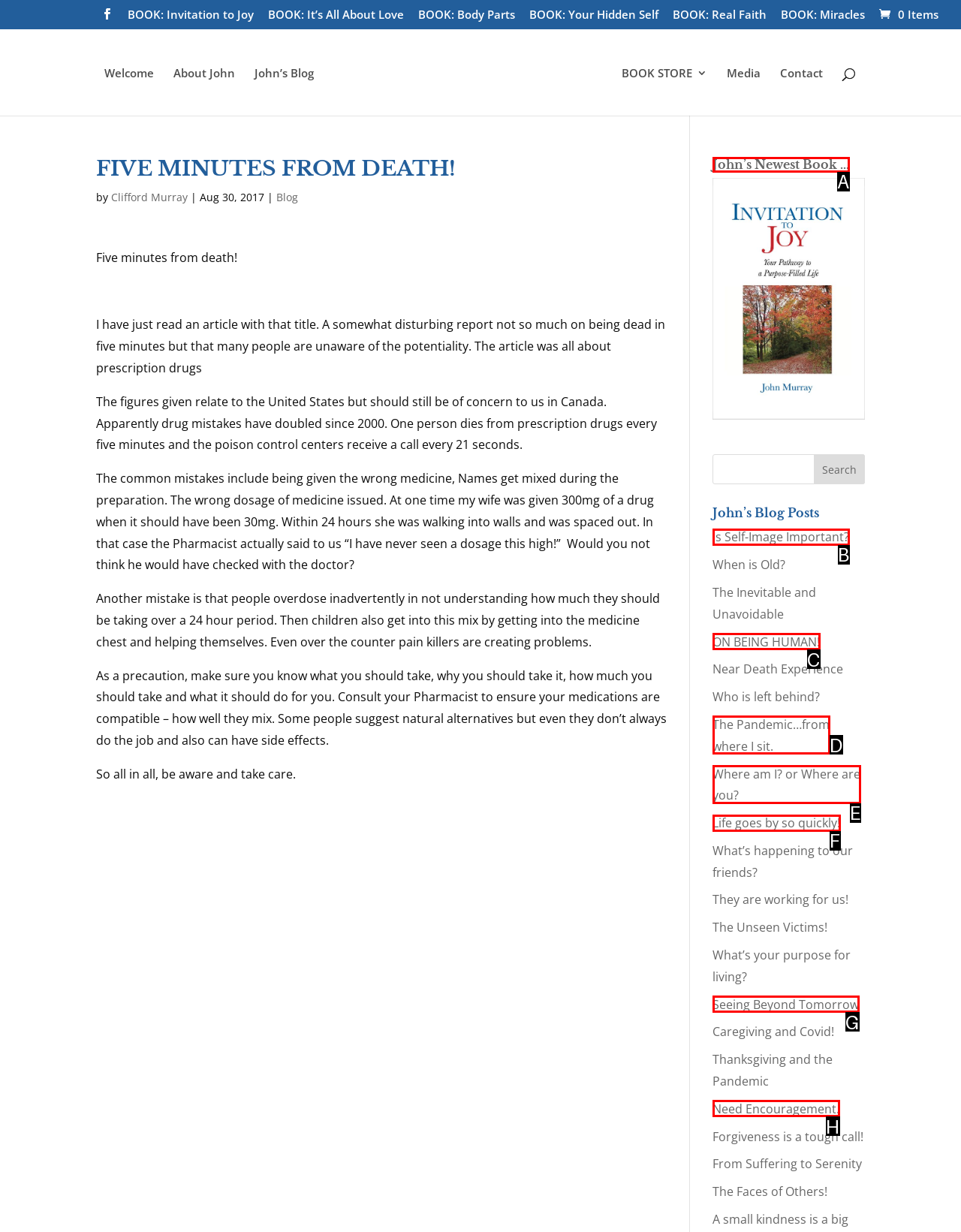Identify the HTML element that matches the description: John’s Newest Book …
Respond with the letter of the correct option.

A